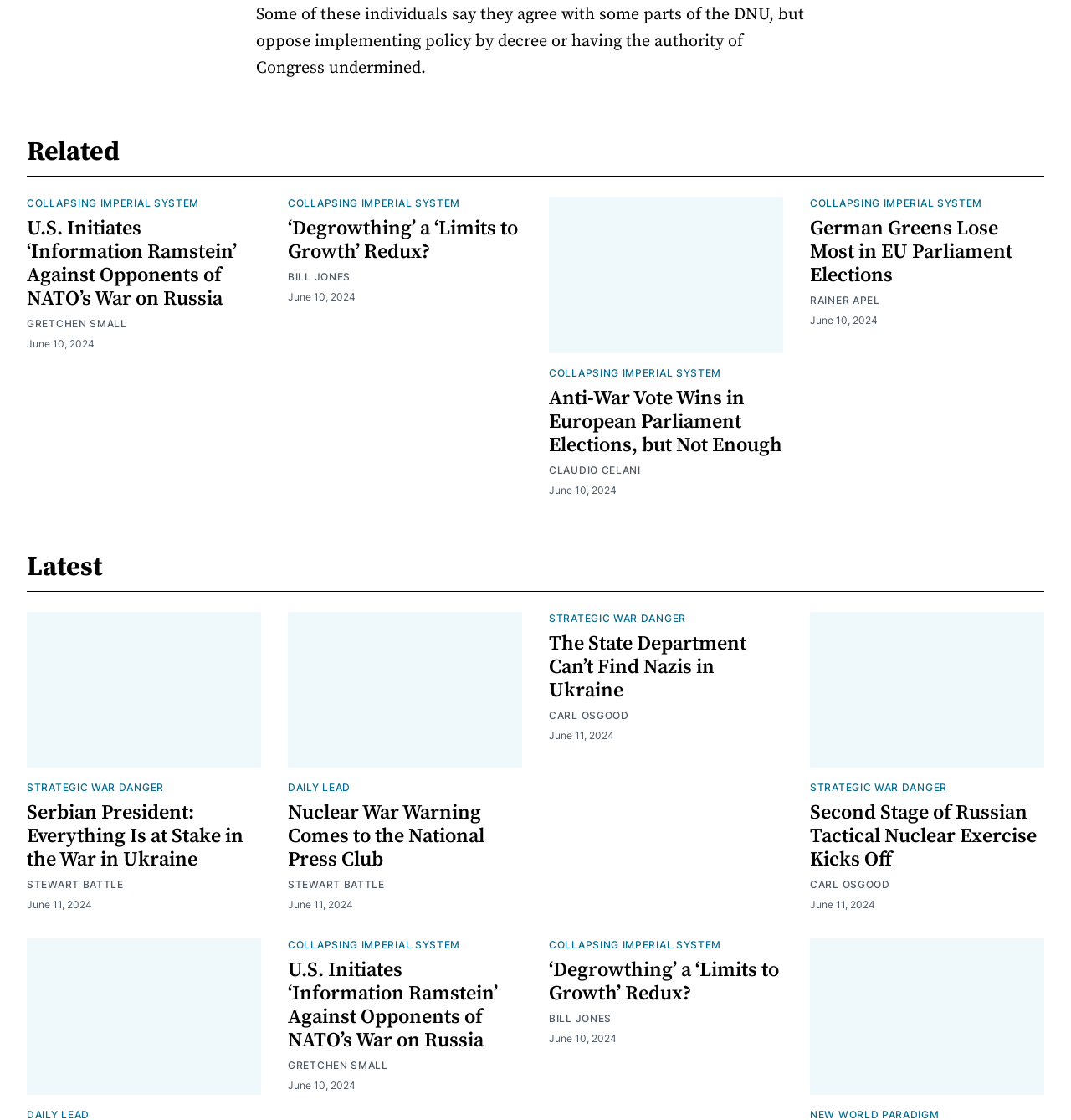Please reply to the following question with a single word or a short phrase:
What is the date of the second article?

June 10, 2024